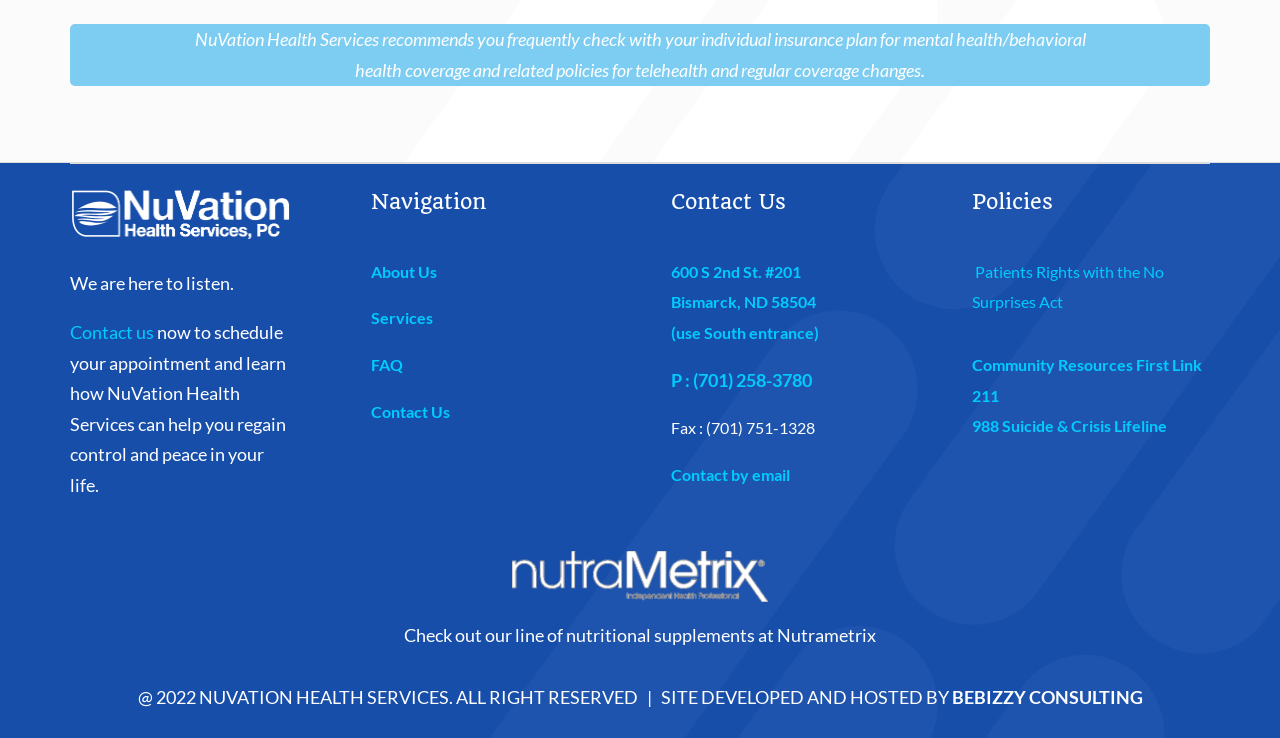Determine the bounding box coordinates of the clickable region to execute the instruction: "Learn about our services". The coordinates should be four float numbers between 0 and 1, denoted as [left, top, right, bottom].

[0.29, 0.418, 0.338, 0.444]